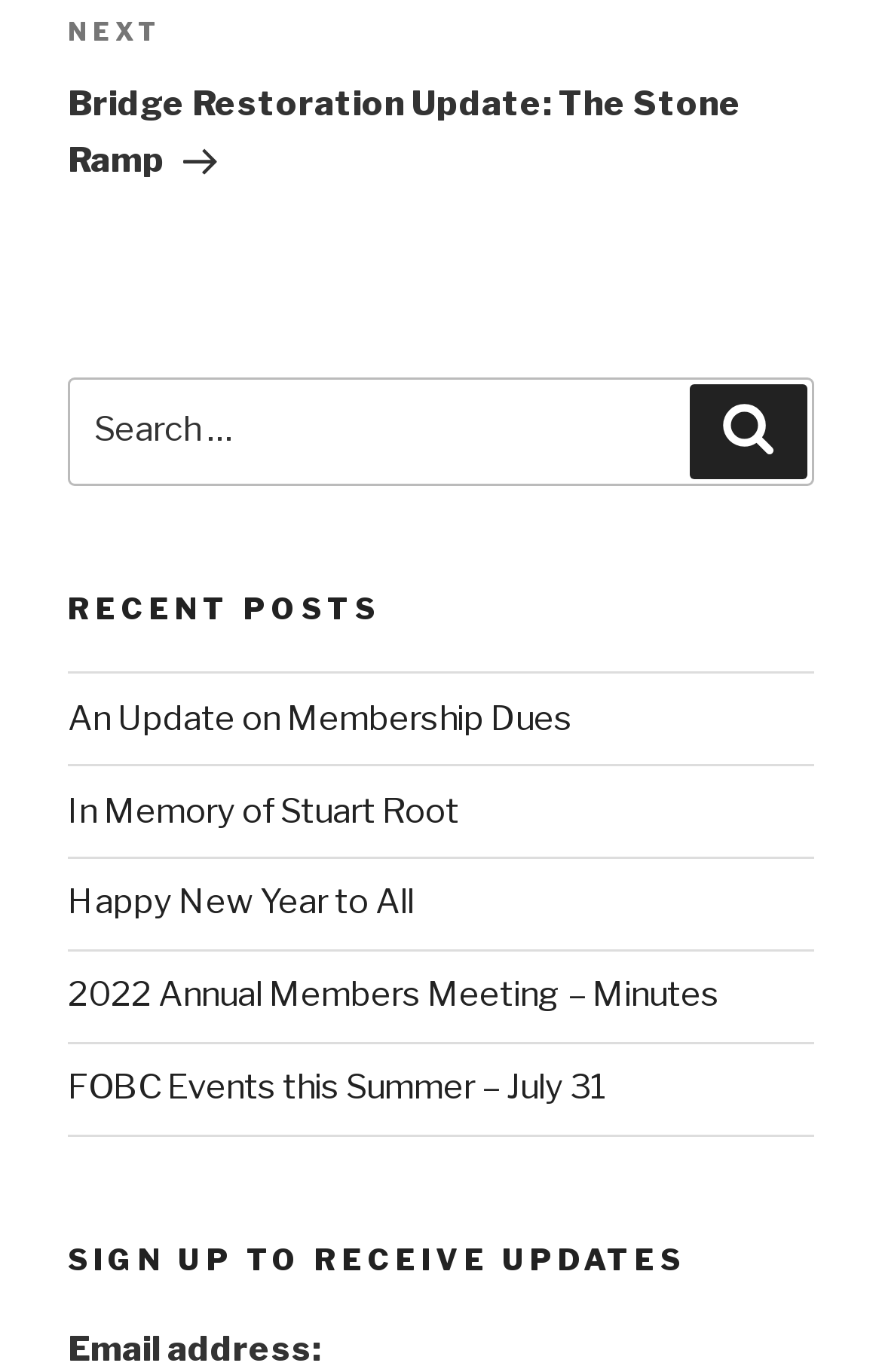Respond concisely with one word or phrase to the following query:
What is required to sign up for updates?

Email address